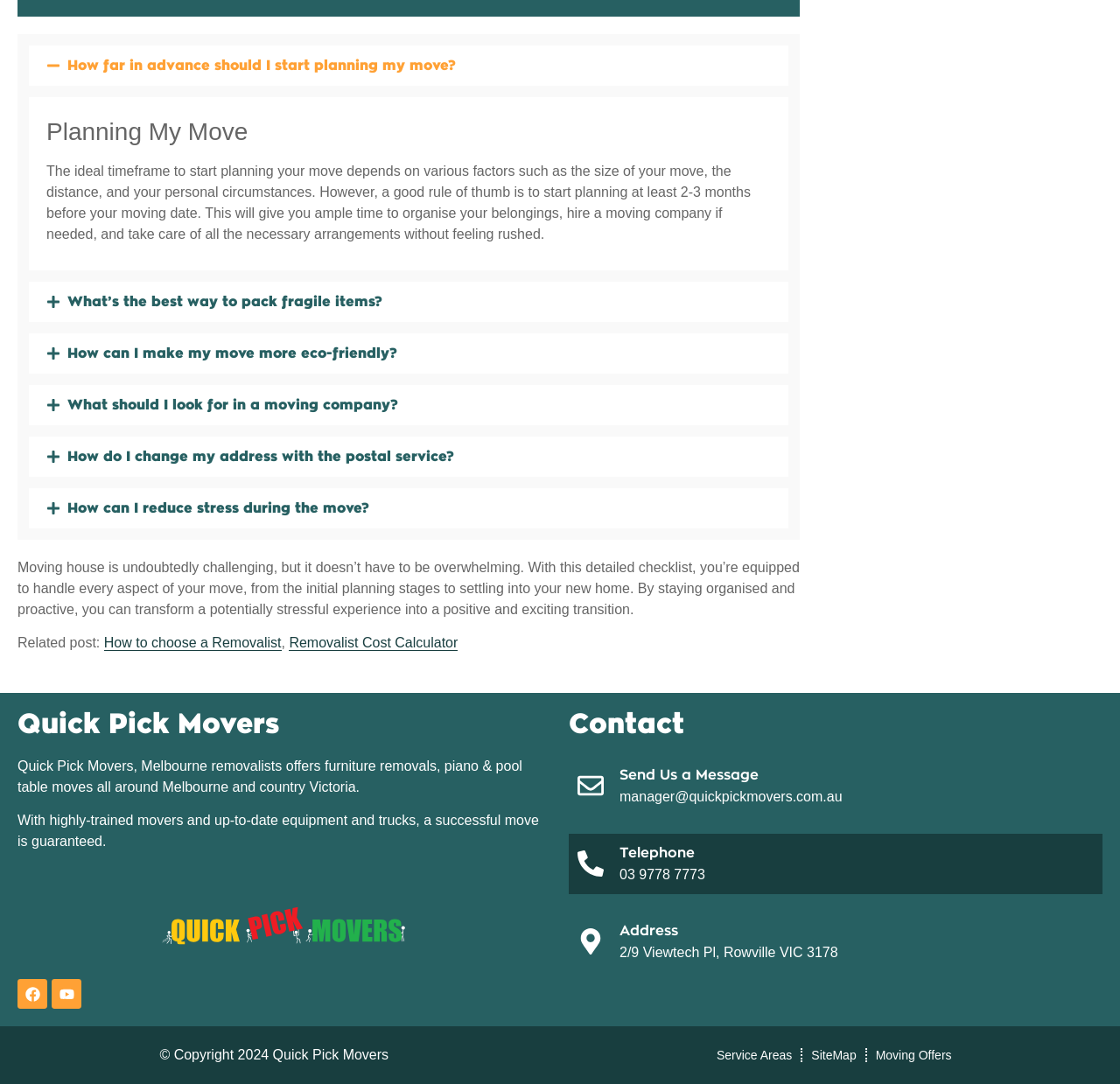What is the ideal timeframe to start planning a move?
Based on the visual information, provide a detailed and comprehensive answer.

According to the webpage, the ideal timeframe to start planning a move depends on various factors such as the size of the move, the distance, and personal circumstances. However, a good rule of thumb is to start planning at least 2-3 months before the moving date.